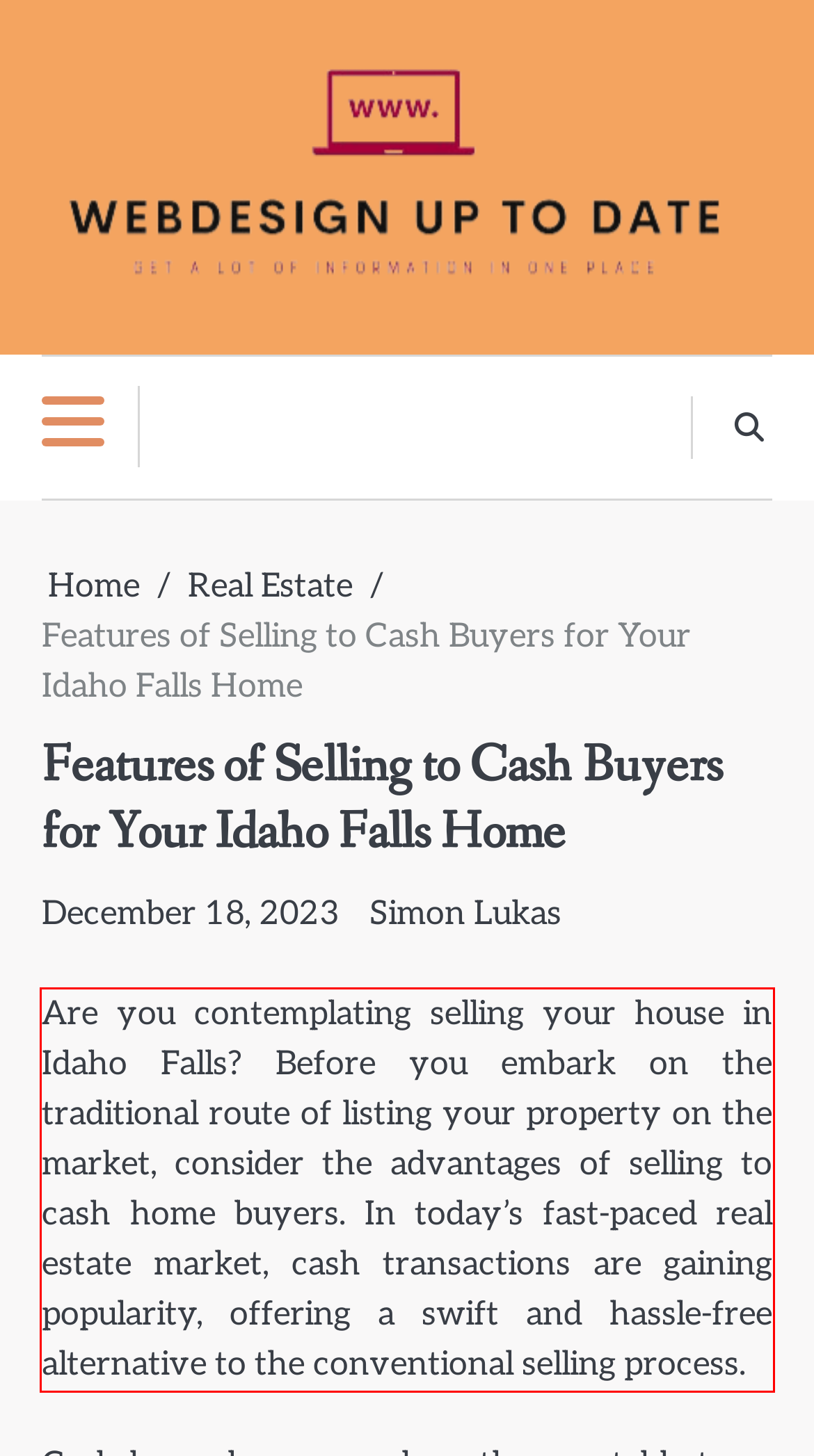Analyze the webpage screenshot and use OCR to recognize the text content in the red bounding box.

Are you contemplating selling your house in Idaho Falls? Before you embark on the traditional route of listing your property on the market, consider the advantages of selling to cash home buyers. In today’s fast-paced real estate market, cash transactions are gaining popularity, offering a swift and hassle-free alternative to the conventional selling process.